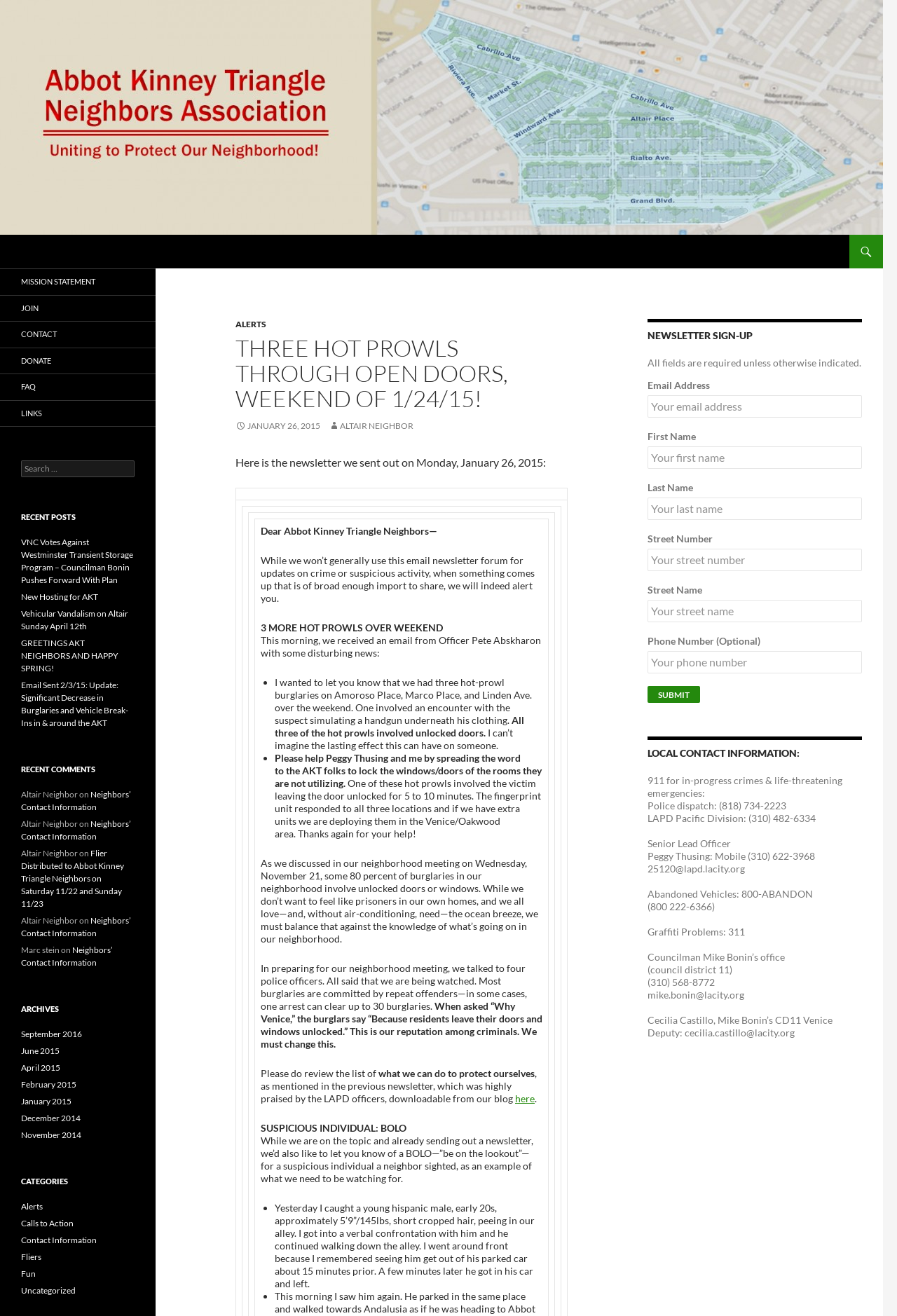Could you identify the text that serves as the heading for this webpage?

Abbot Kinney Triangle Neighbors Association